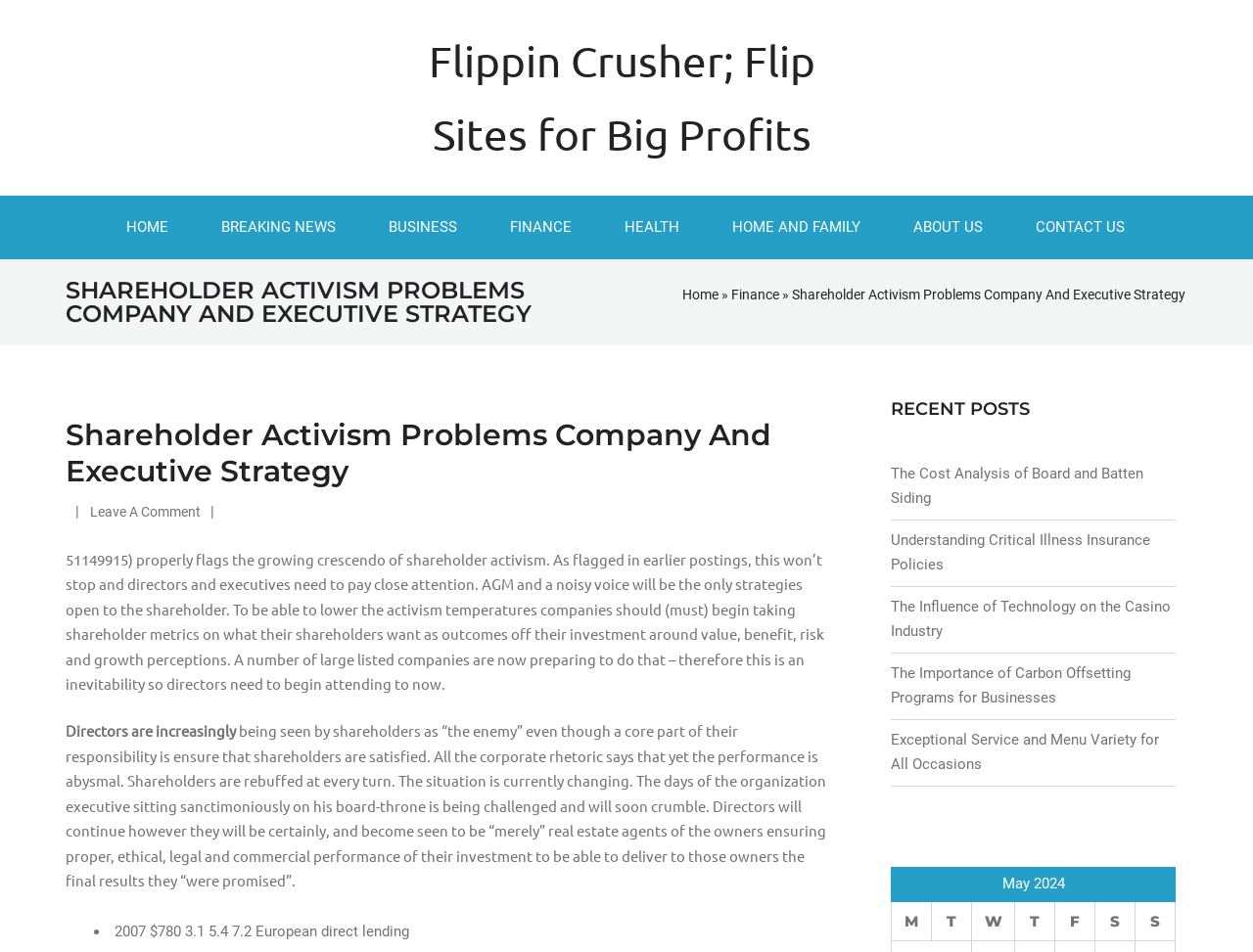Predict the bounding box coordinates of the area that should be clicked to accomplish the following instruction: "Click on the 'FINANCE' link". The bounding box coordinates should consist of four float numbers between 0 and 1, i.e., [left, top, right, bottom].

[0.388, 0.205, 0.476, 0.272]